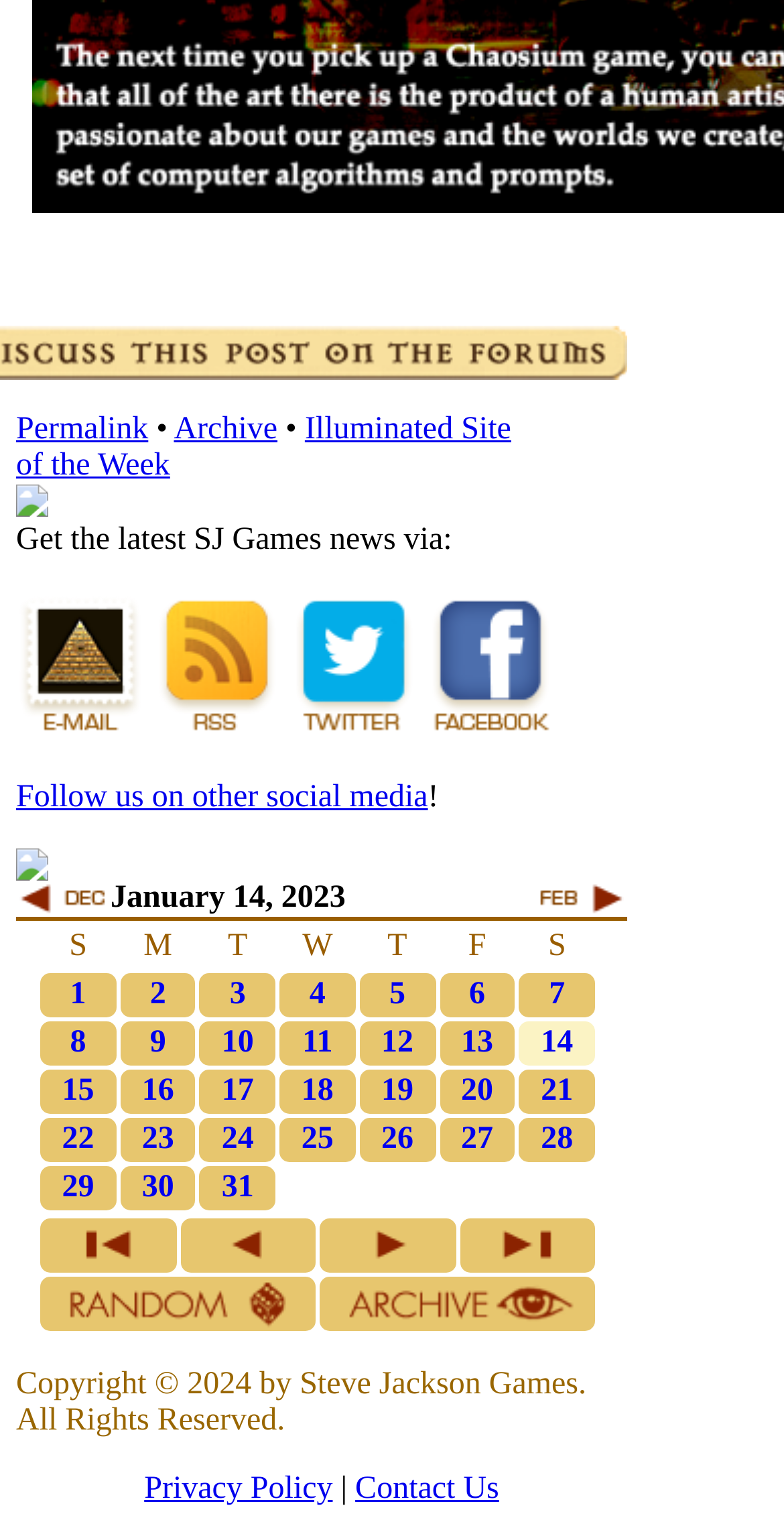What is the name of the newsletter?
Give a thorough and detailed response to the question.

The answer can be found by looking at the link 'Illuminator by E-mail' which suggests that Illuminator is the name of the newsletter.